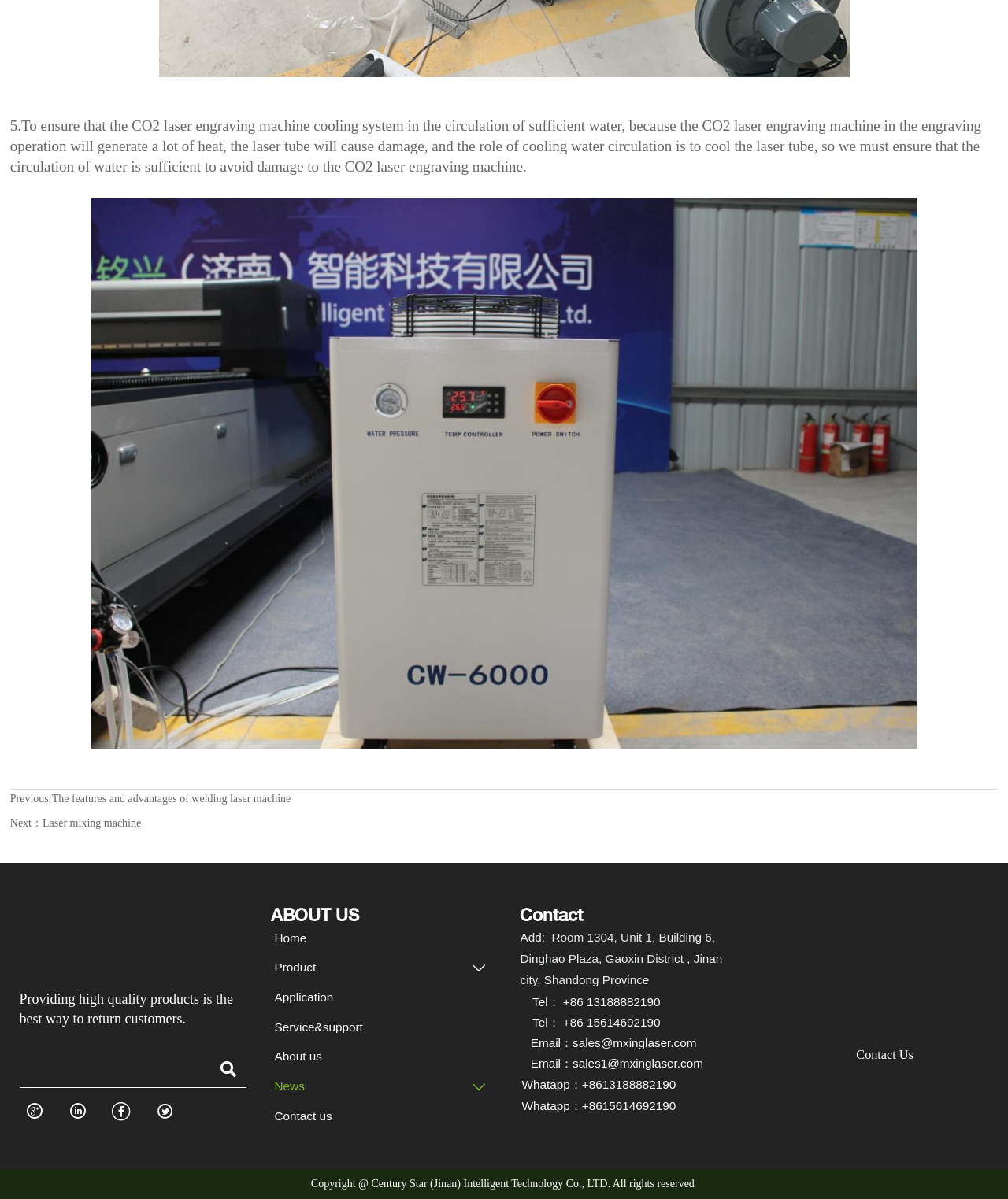Locate the coordinates of the bounding box for the clickable region that fulfills this instruction: "Click the link to view the news".

[0.264, 0.896, 0.49, 0.916]